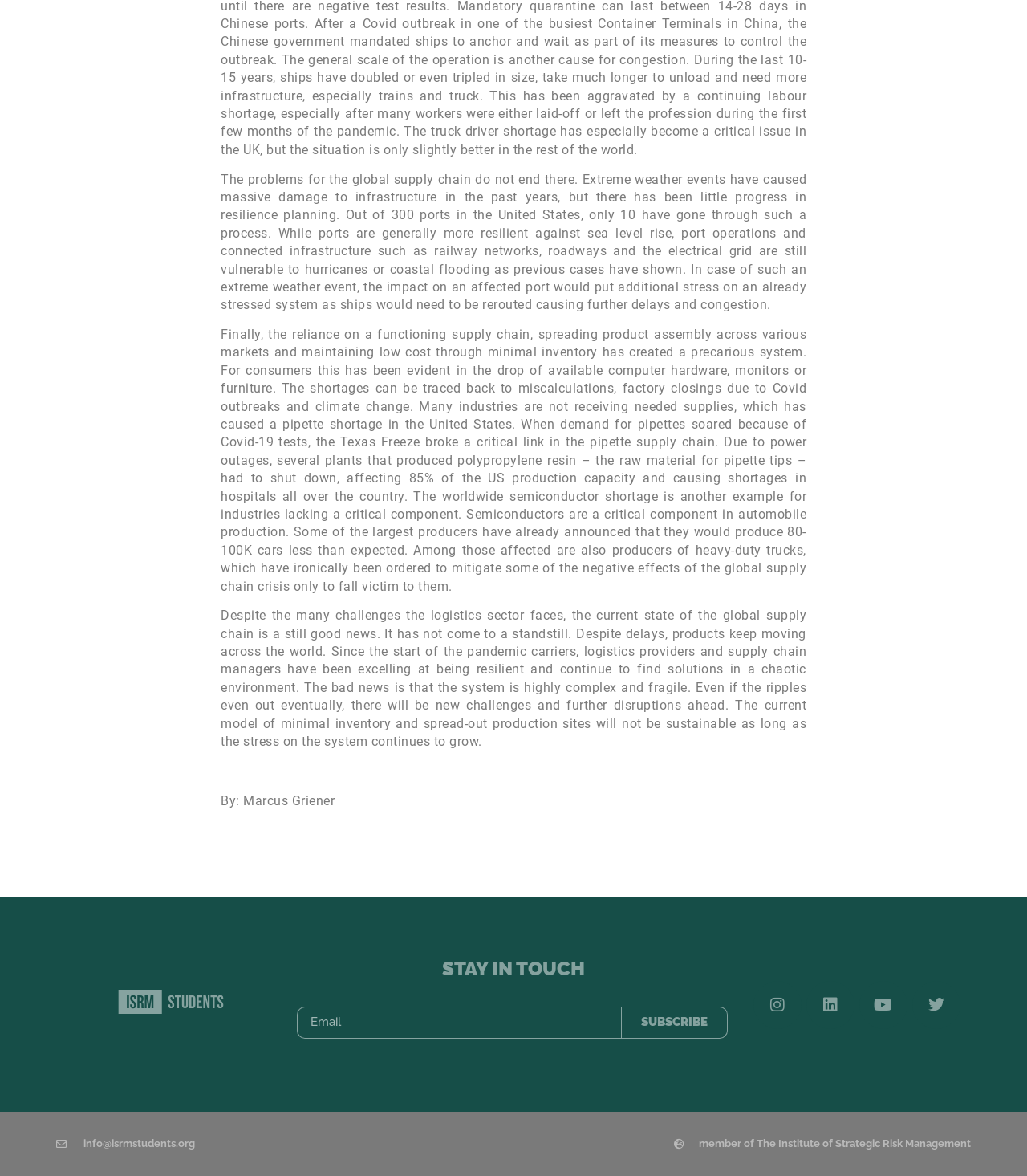Please study the image and answer the question comprehensively:
What is the impact of extreme weather events on port operations?

The article states that port operations and connected infrastructure such as railway networks, roadways, and the electrical grid are still vulnerable to hurricanes or coastal flooding, which can cause massive damage and disruptions.